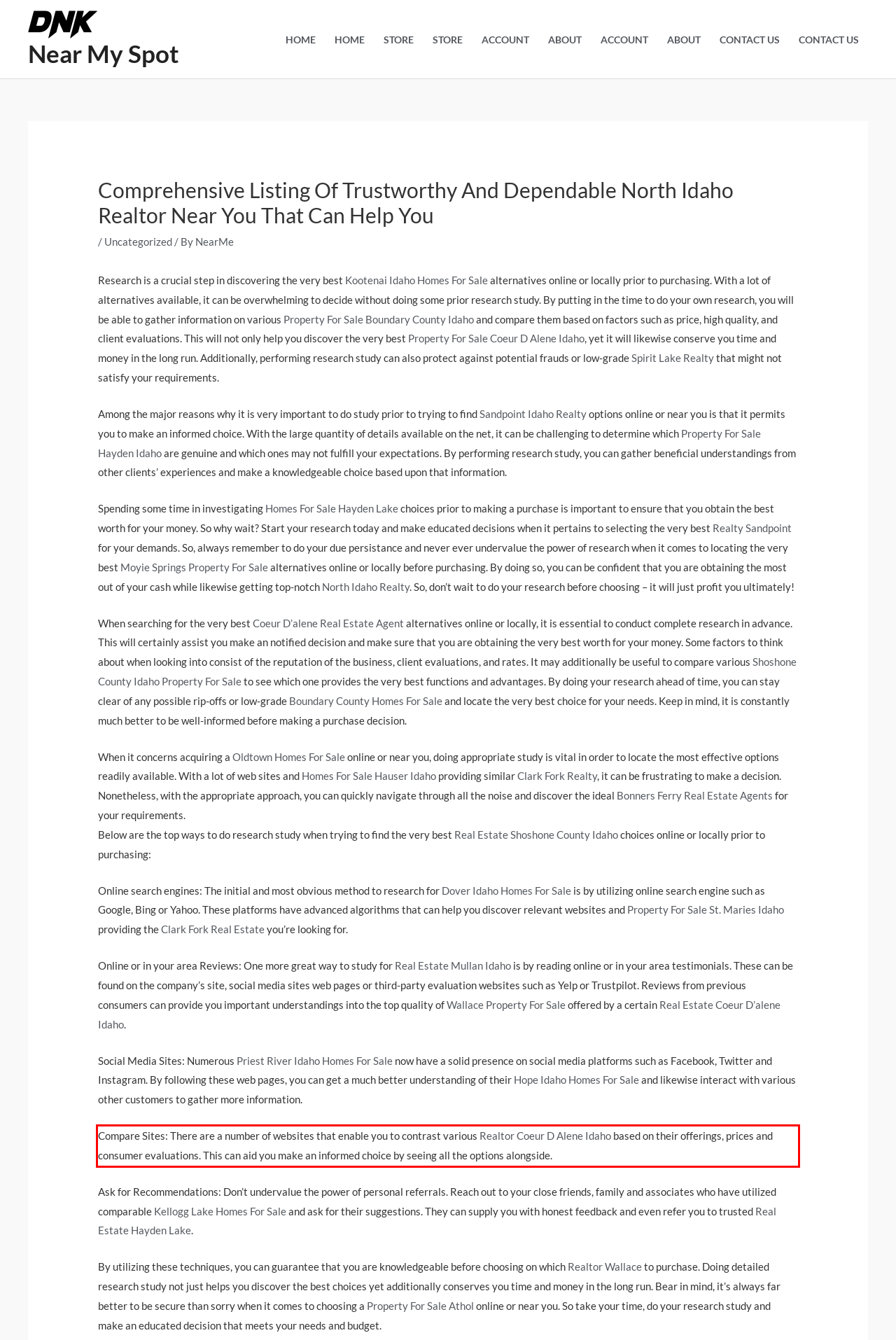Given a screenshot of a webpage with a red bounding box, extract the text content from the UI element inside the red bounding box.

Compare Sites: There are a number of websites that enable you to contrast various Realtor Coeur D Alene Idaho based on their offerings, prices and consumer evaluations. This can aid you make an informed choice by seeing all the options alongside.